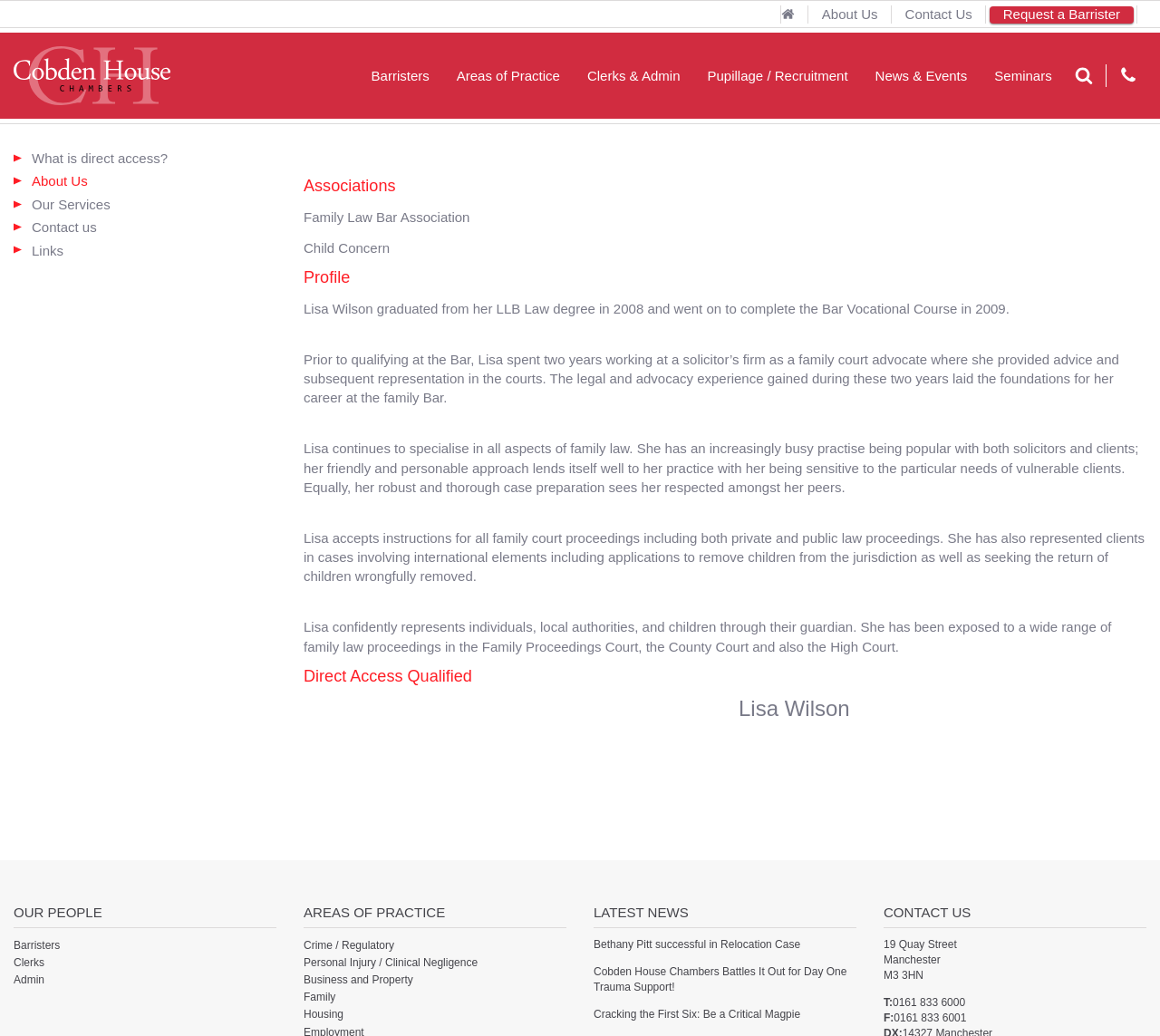Please determine the bounding box coordinates for the element that should be clicked to follow these instructions: "Click on the 'Request a Barrister' link".

[0.853, 0.006, 0.977, 0.023]